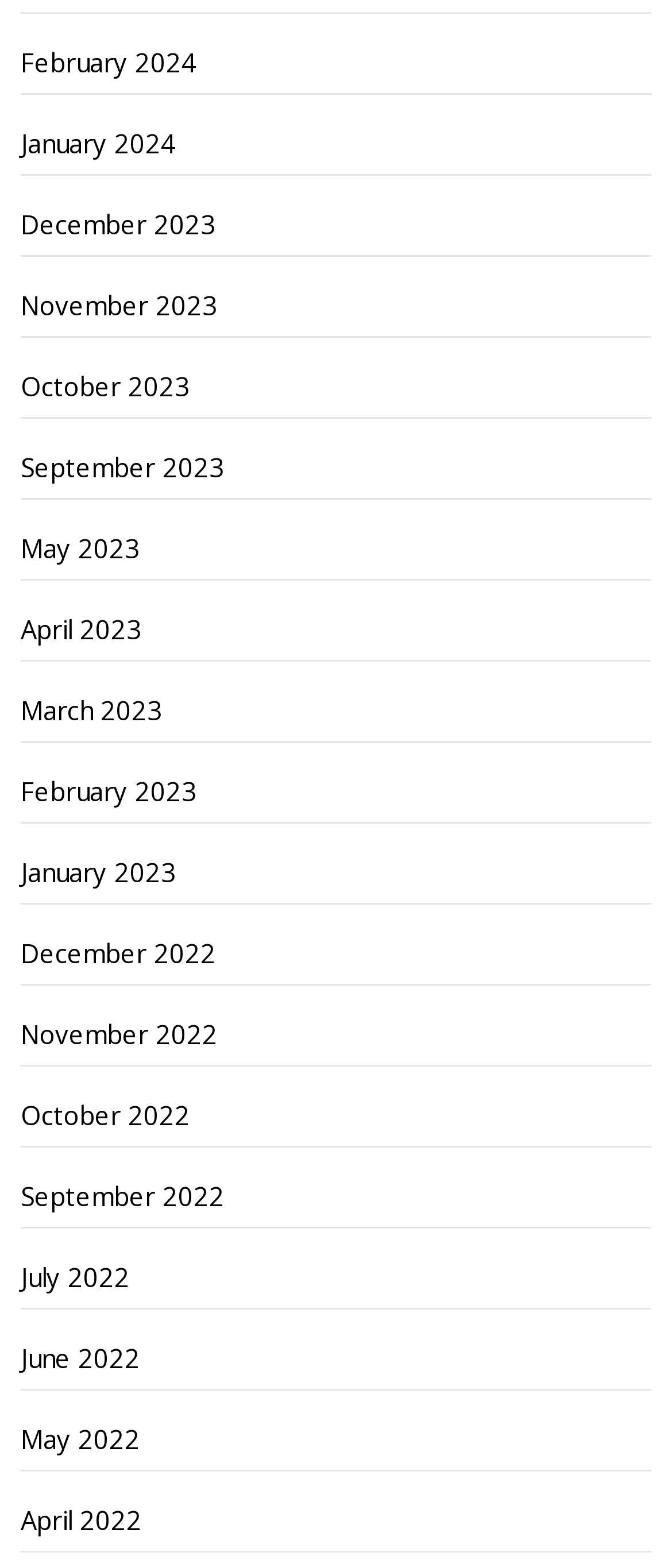Locate the bounding box coordinates of the element that should be clicked to execute the following instruction: "access September 2023".

[0.031, 0.278, 0.969, 0.319]